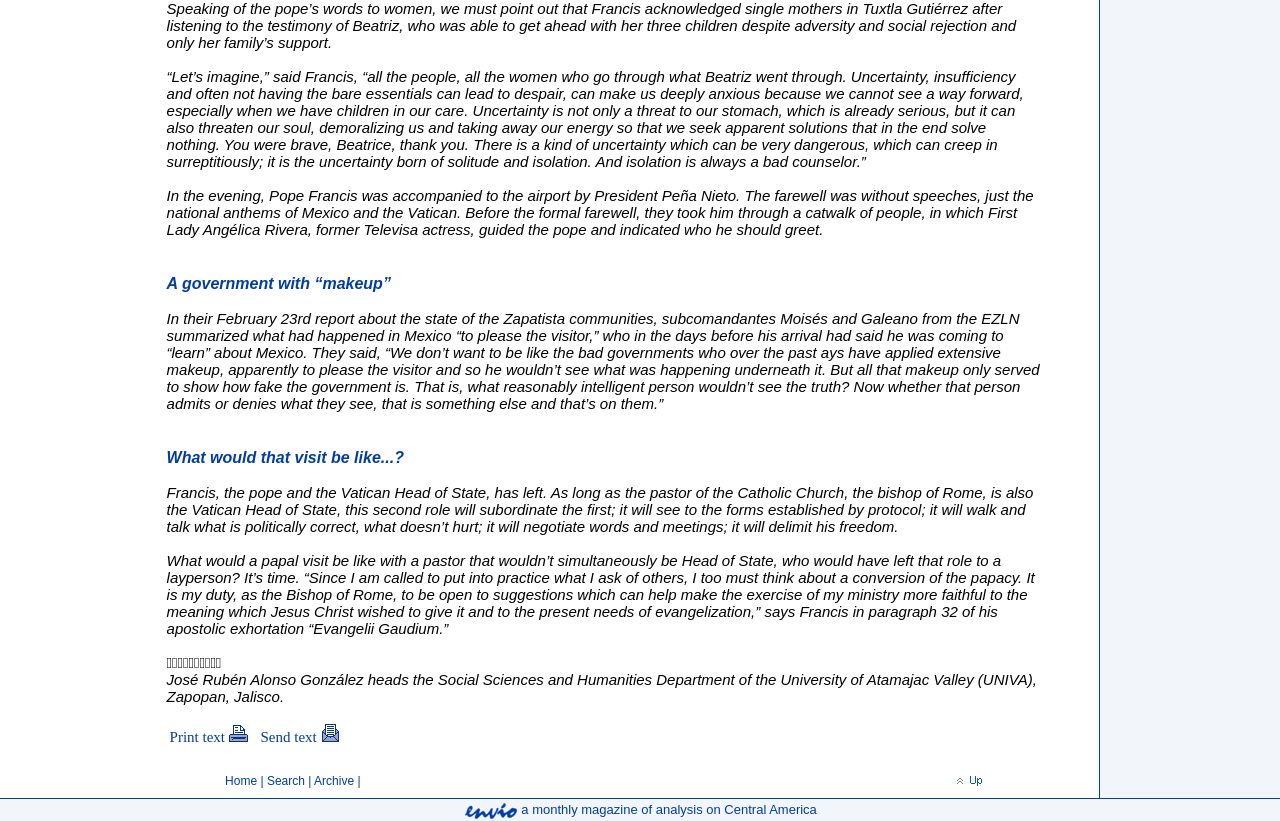Identify the bounding box for the UI element that is described as follows: "Print text".

[0.132, 0.888, 0.176, 0.907]